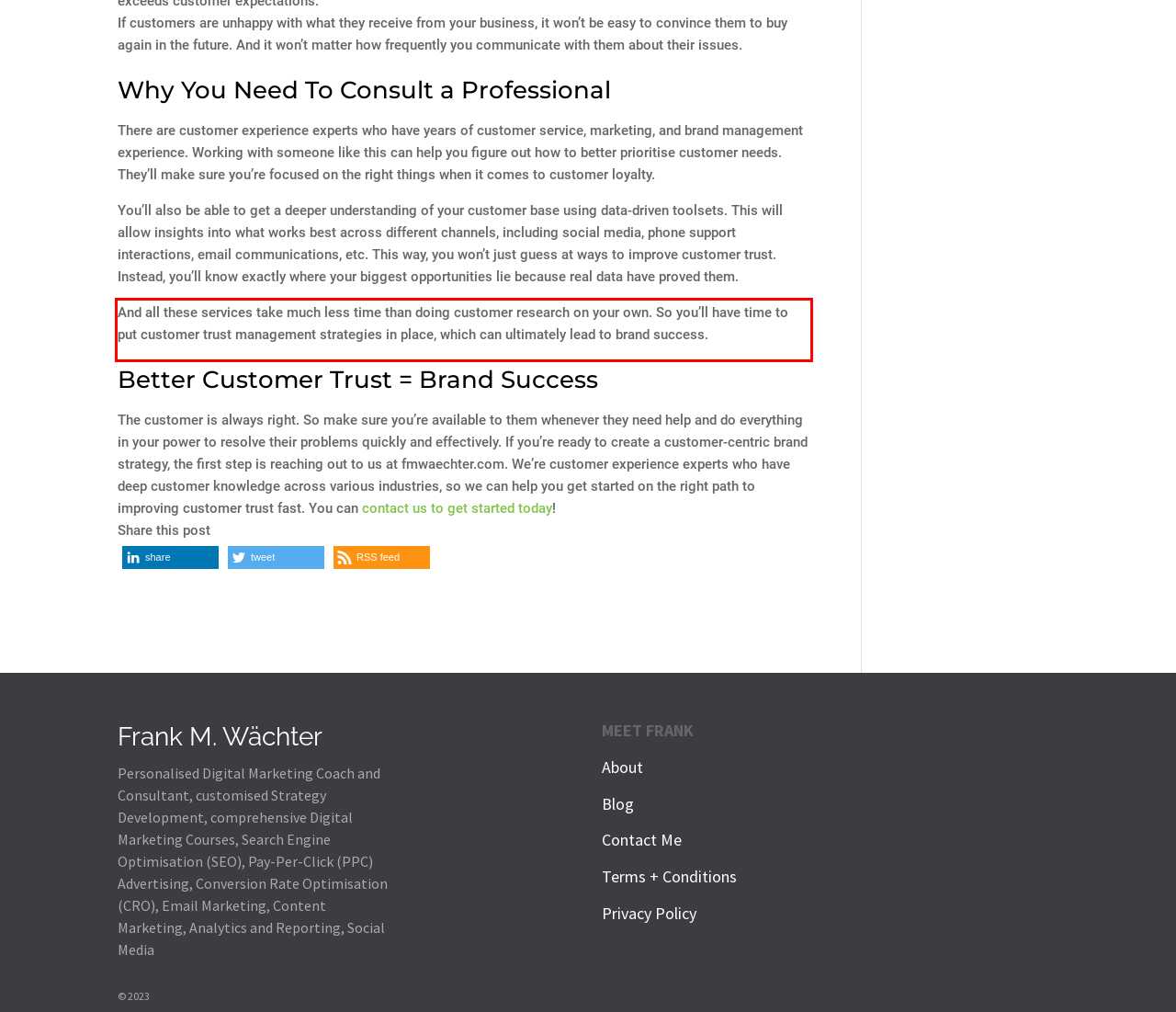You have a screenshot of a webpage where a UI element is enclosed in a red rectangle. Perform OCR to capture the text inside this red rectangle.

And all these services take much less time than doing customer research on your own. So you’ll have time to put customer trust management strategies in place, which can ultimately lead to brand success.